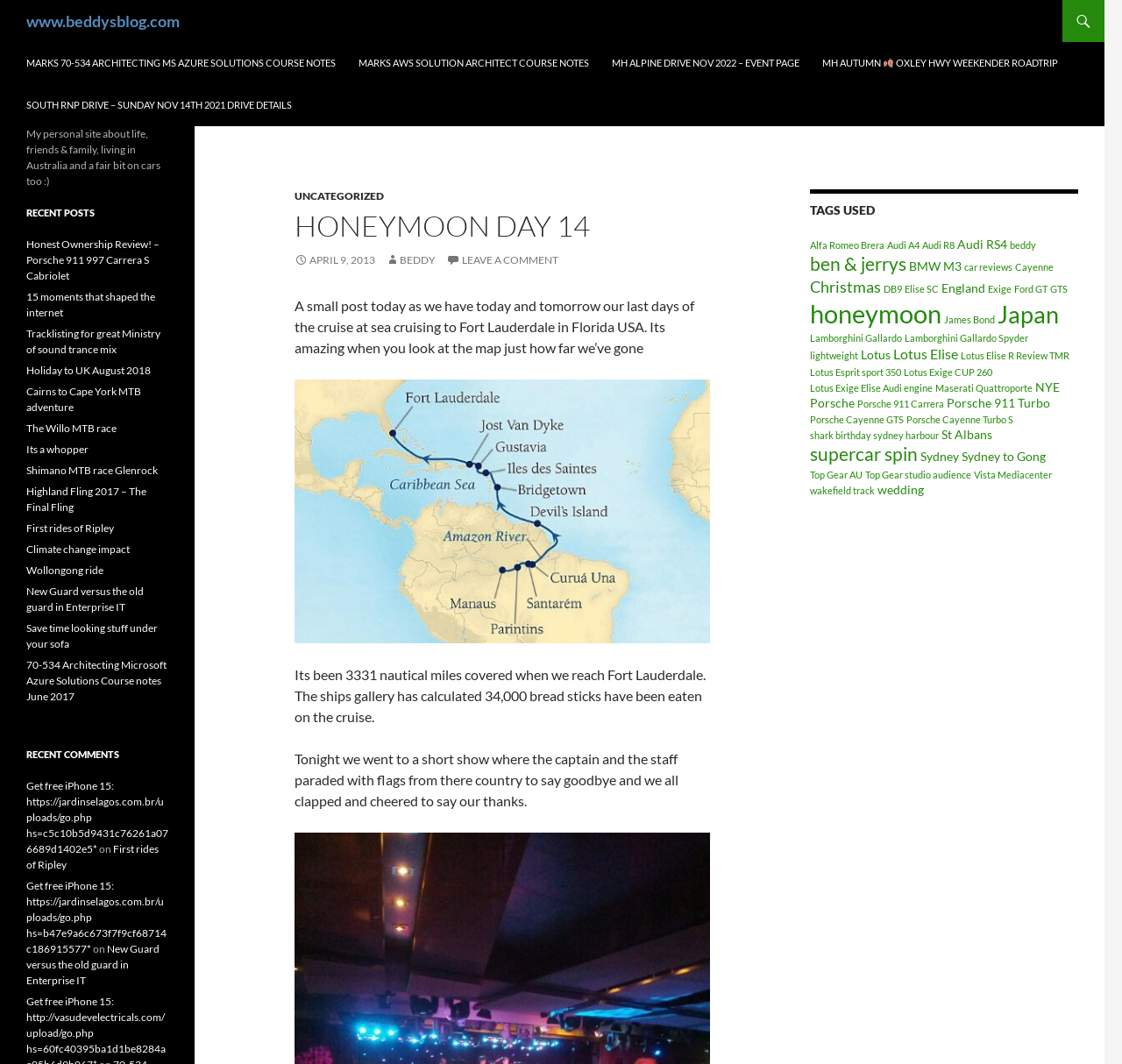Please determine the bounding box coordinates for the element that should be clicked to follow these instructions: "Go to the 'Honest Ownership Review! – Porsche 911 997 Carrera S Cabriolet' post".

[0.023, 0.223, 0.142, 0.265]